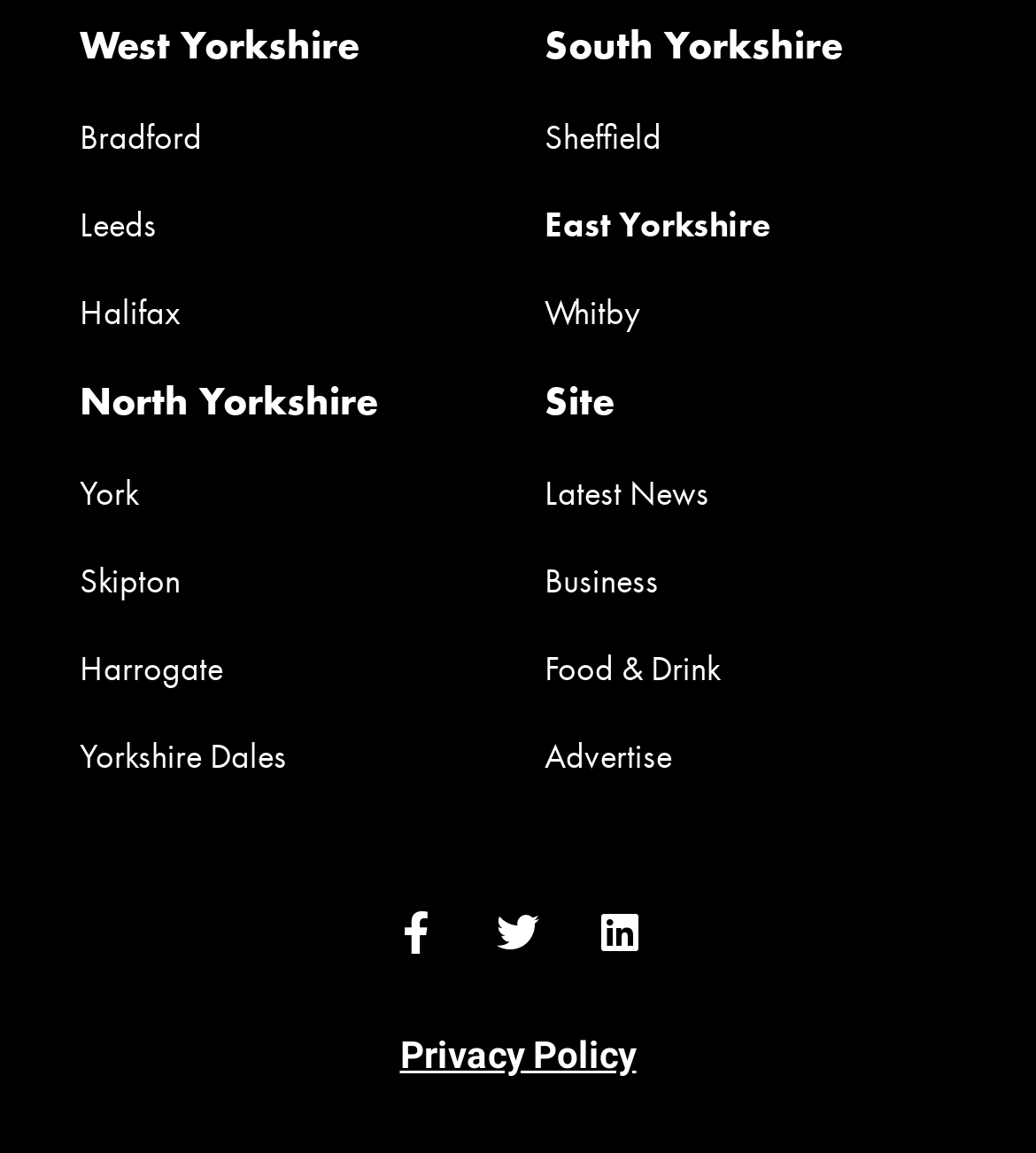Answer the question below with a single word or a brief phrase: 
How many counties are listed in West Yorkshire?

3